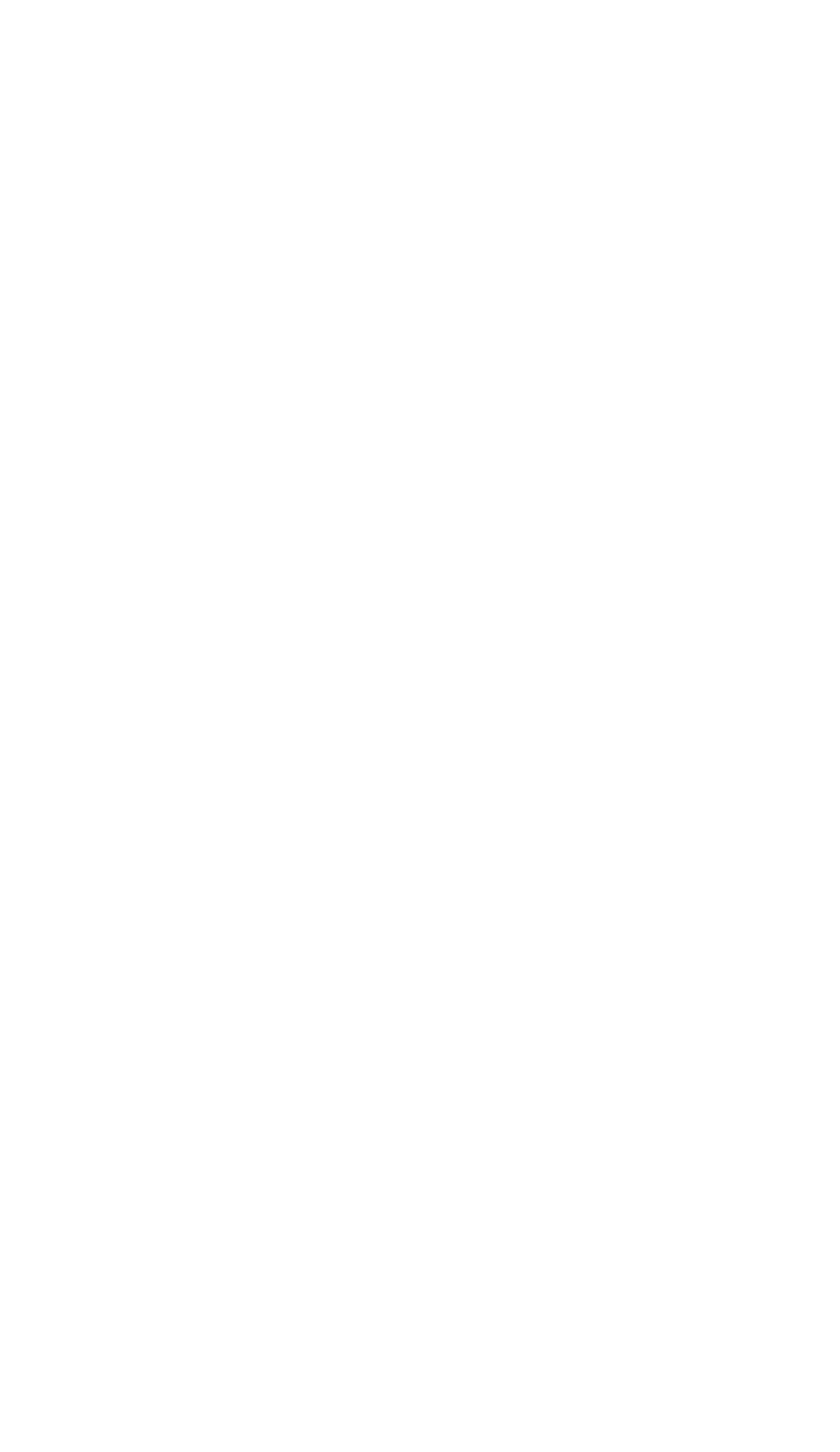Please specify the bounding box coordinates of the clickable region necessary for completing the following instruction: "Check articles from January 2023". The coordinates must consist of four float numbers between 0 and 1, i.e., [left, top, right, bottom].

None